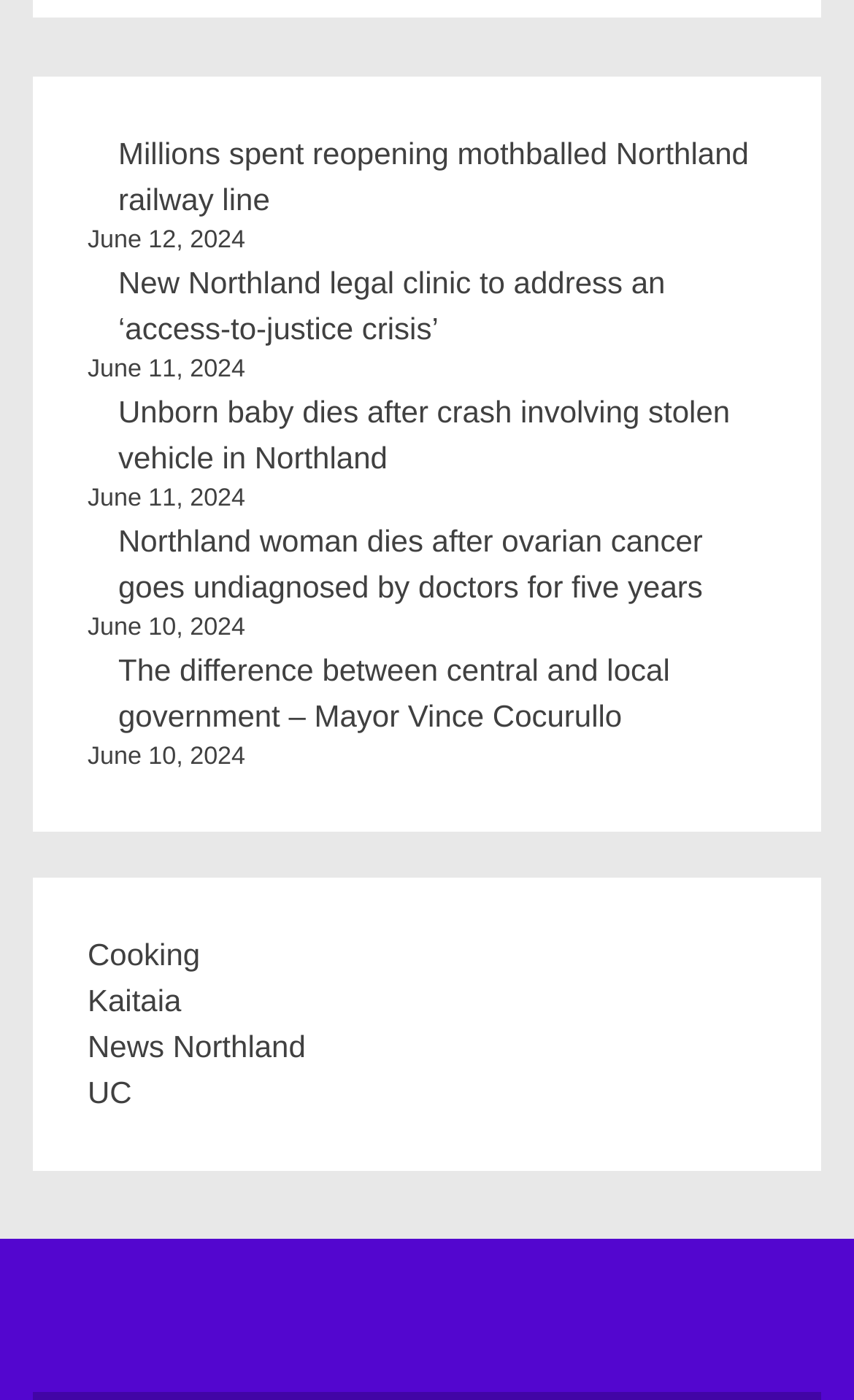Give a one-word or short phrase answer to this question: 
What is the date of the news about the Northland railway line?

June 12, 2024